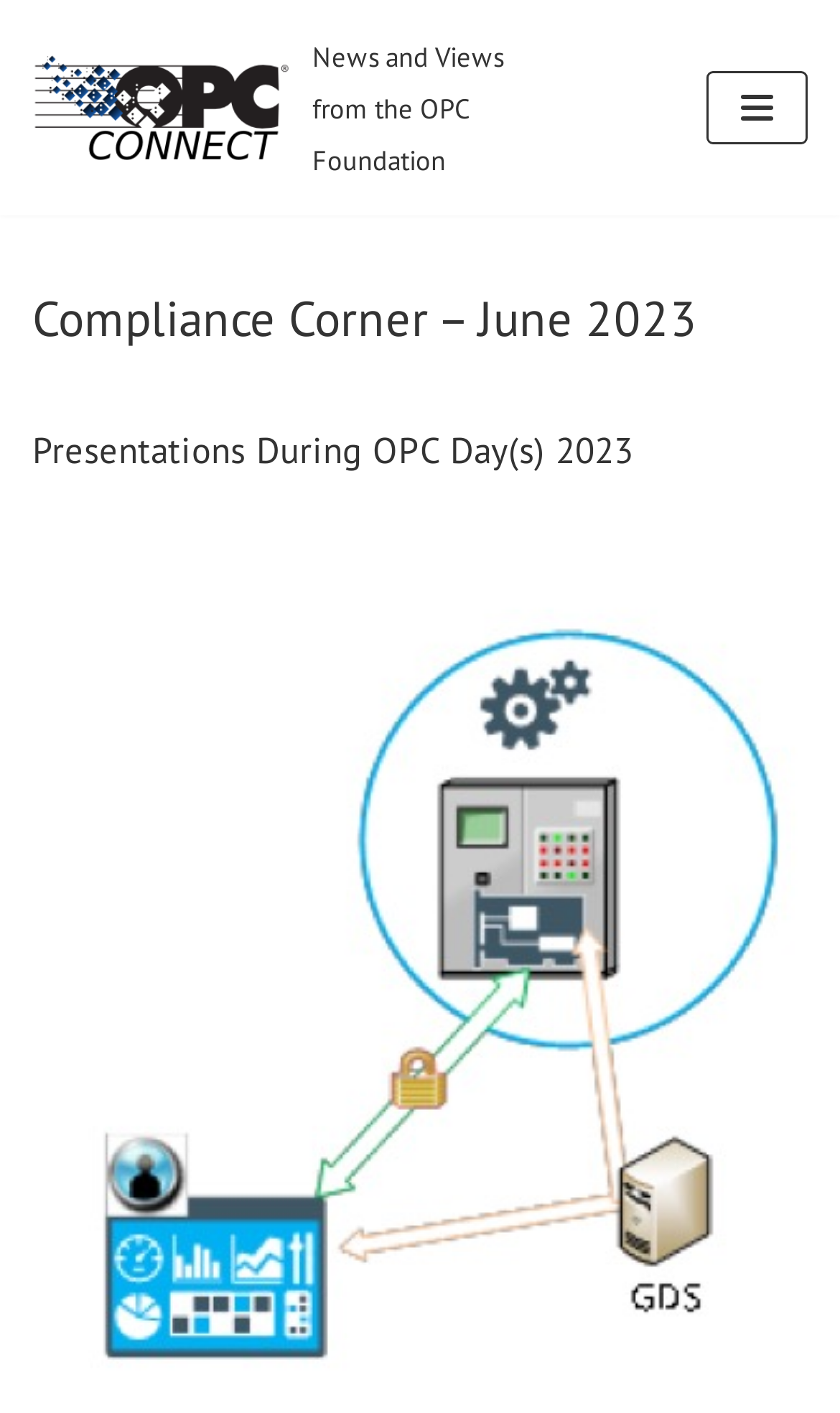Please find the bounding box coordinates (top-left x, top-left y, bottom-right x, bottom-right y) in the screenshot for the UI element described as follows: Navigation Menu

[0.841, 0.05, 0.961, 0.102]